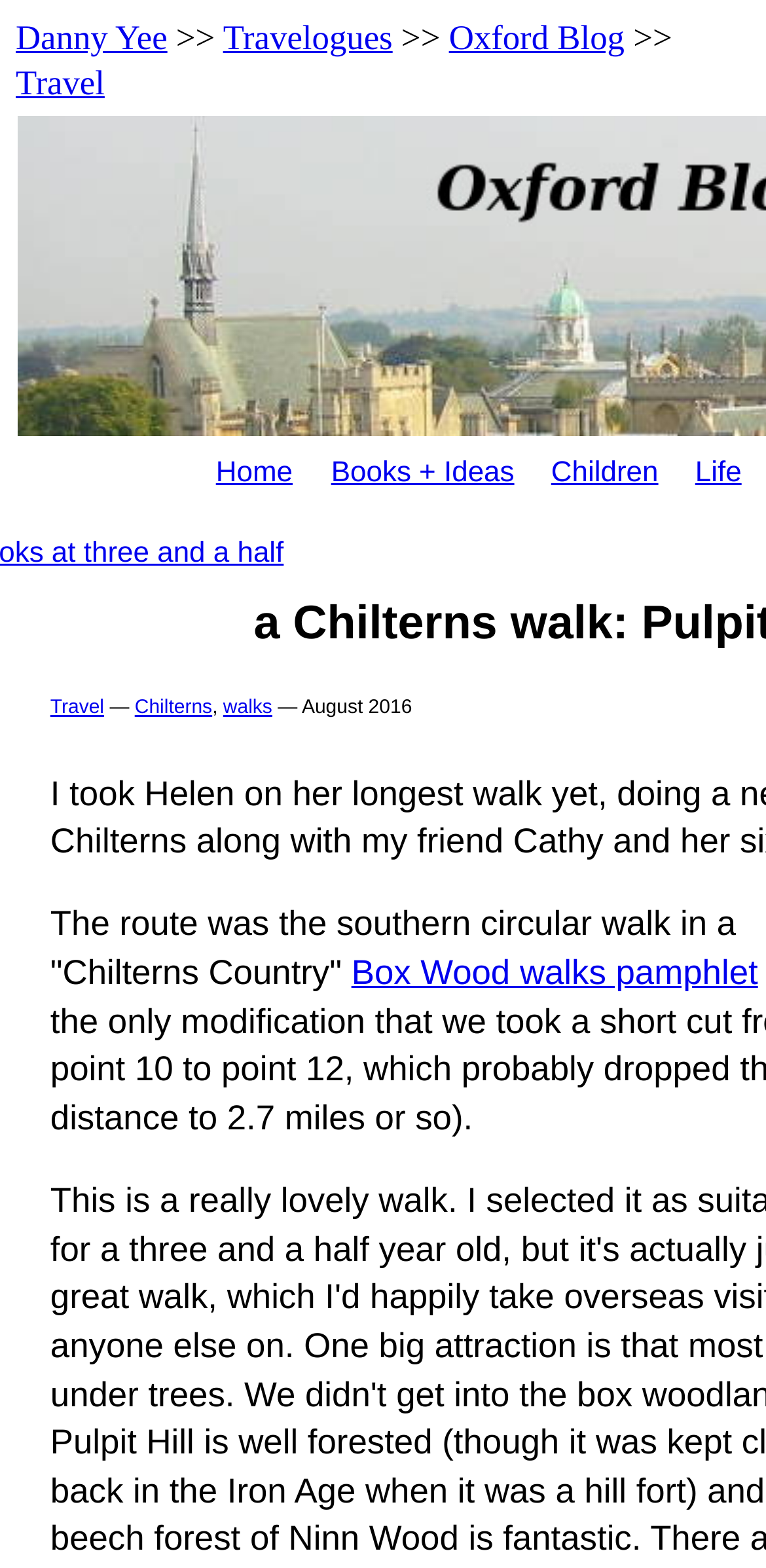Please examine the image and provide a detailed answer to the question: What is the topic of the article?

The topic of the article is found in the title of the webpage, which says 'a Chilterns walk: Pulpit Hill + Ninn Wood - Oxford Blog'. The main topic is about a walk in the Chilterns.